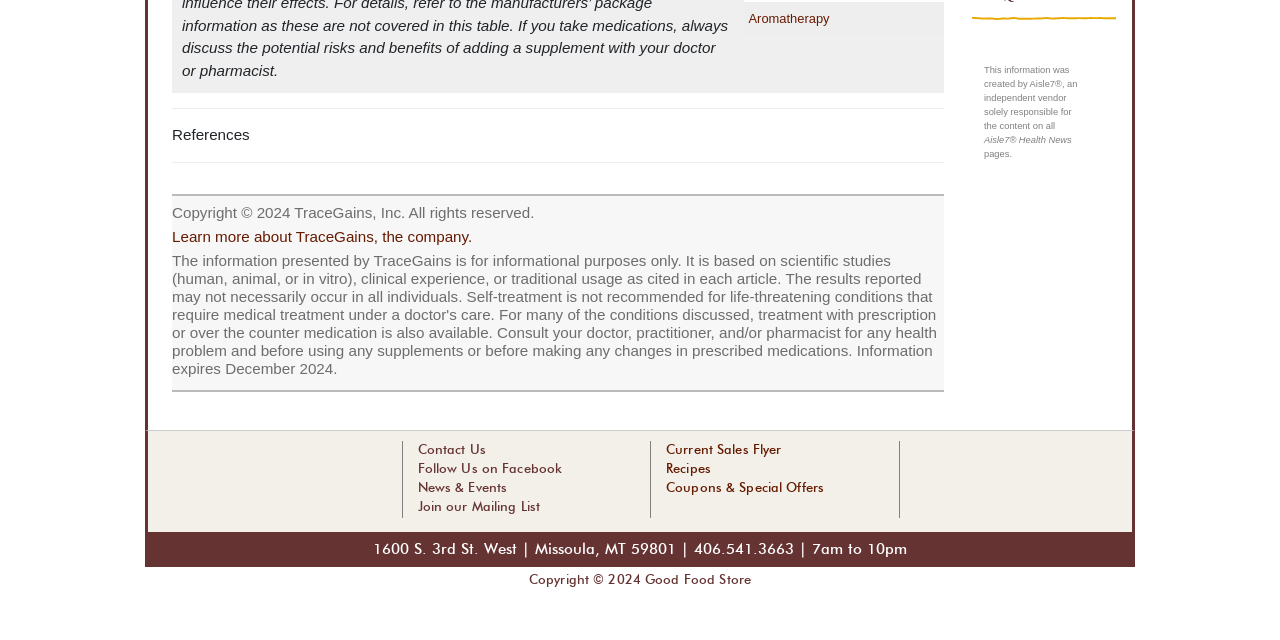Provide the bounding box coordinates for the specified HTML element described in this description: "+Workshops". The coordinates should be four float numbers ranging from 0 to 1, in the format [left, top, right, bottom].

None